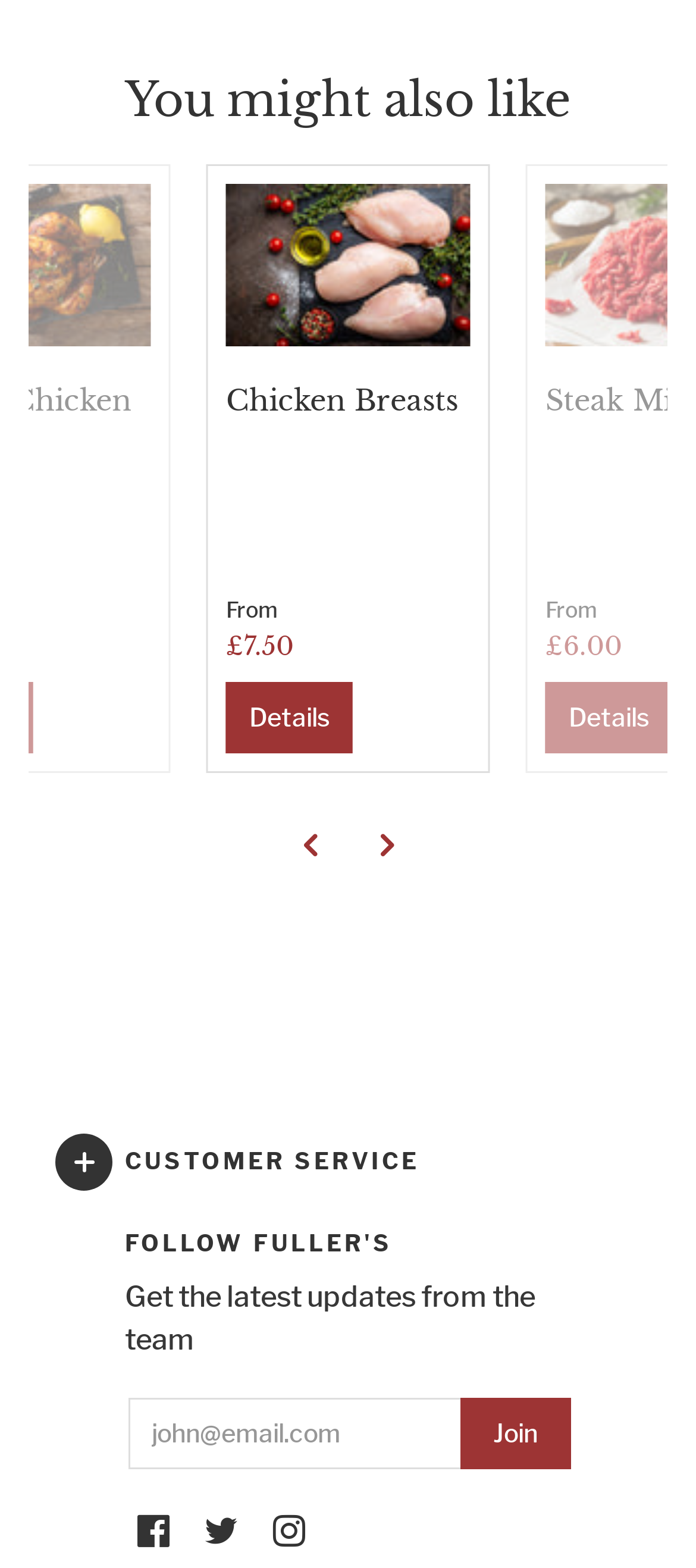How many social media platforms are available for following?
Refer to the image and give a detailed answer to the question.

I counted the number of social media platform buttons available, which includes 'Facebook', 'Twitter', and 'Instagram'.